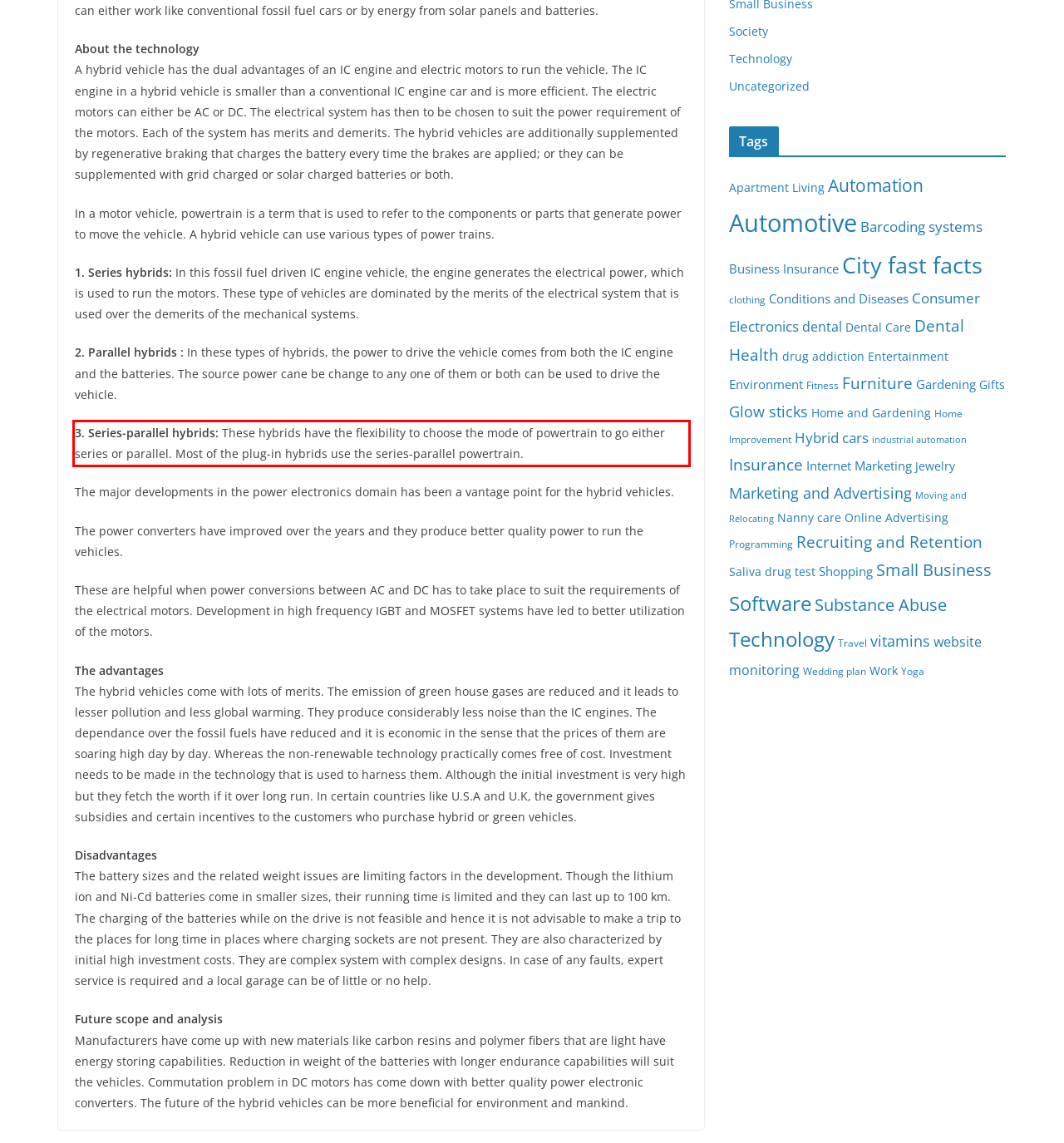Given a screenshot of a webpage, identify the red bounding box and perform OCR to recognize the text within that box.

3. Series-parallel hybrids: These hybrids have the flexibility to choose the mode of powertrain to go either series or parallel. Most of the plug-in hybrids use the series-parallel powertrain.